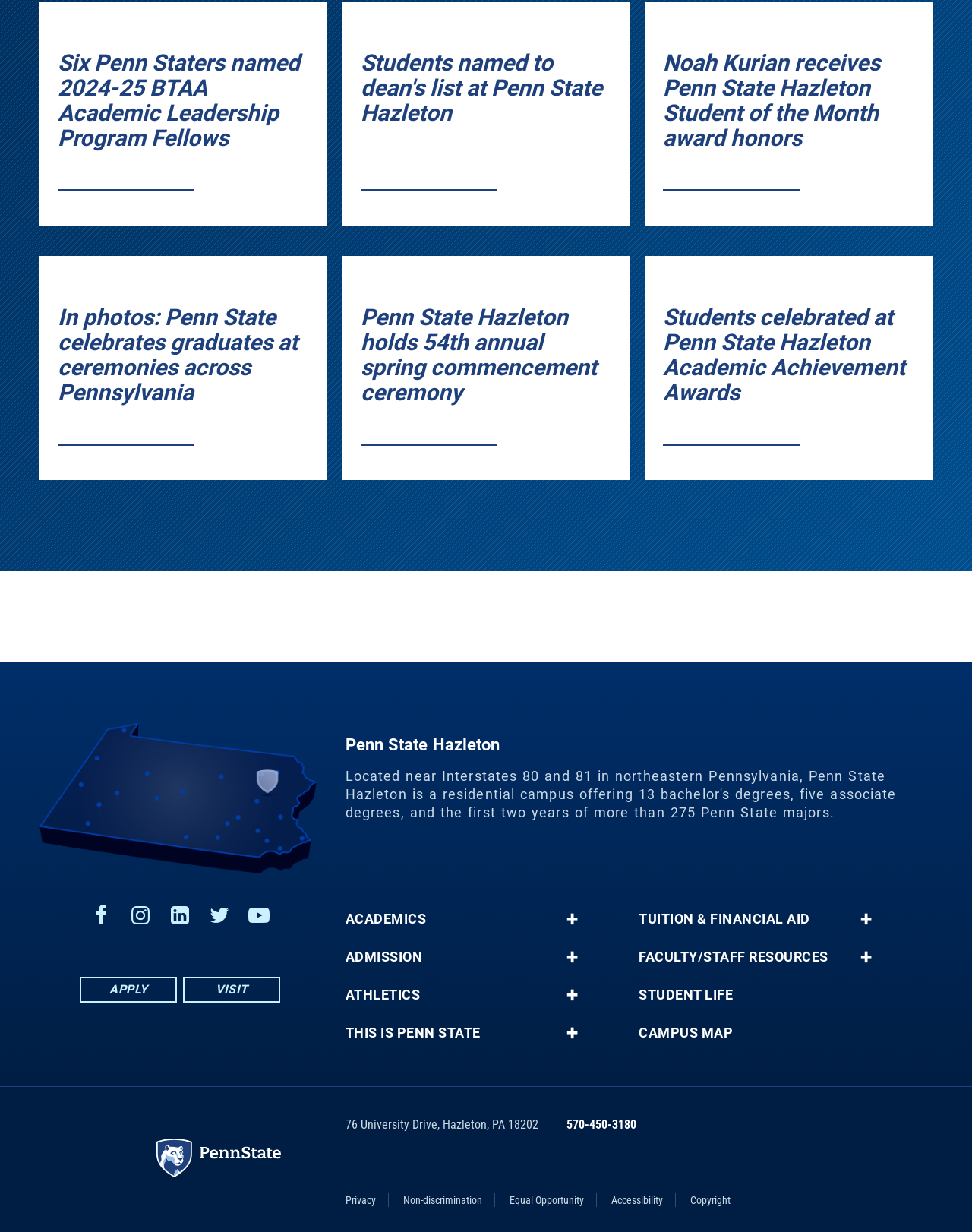Carefully examine the image and provide an in-depth answer to the question: What social media platforms are available?

I found the answer by looking at the social media links at the bottom of the webpage, which include Facebook, Instagram, LinkedIn, Twitter, and YouTube.